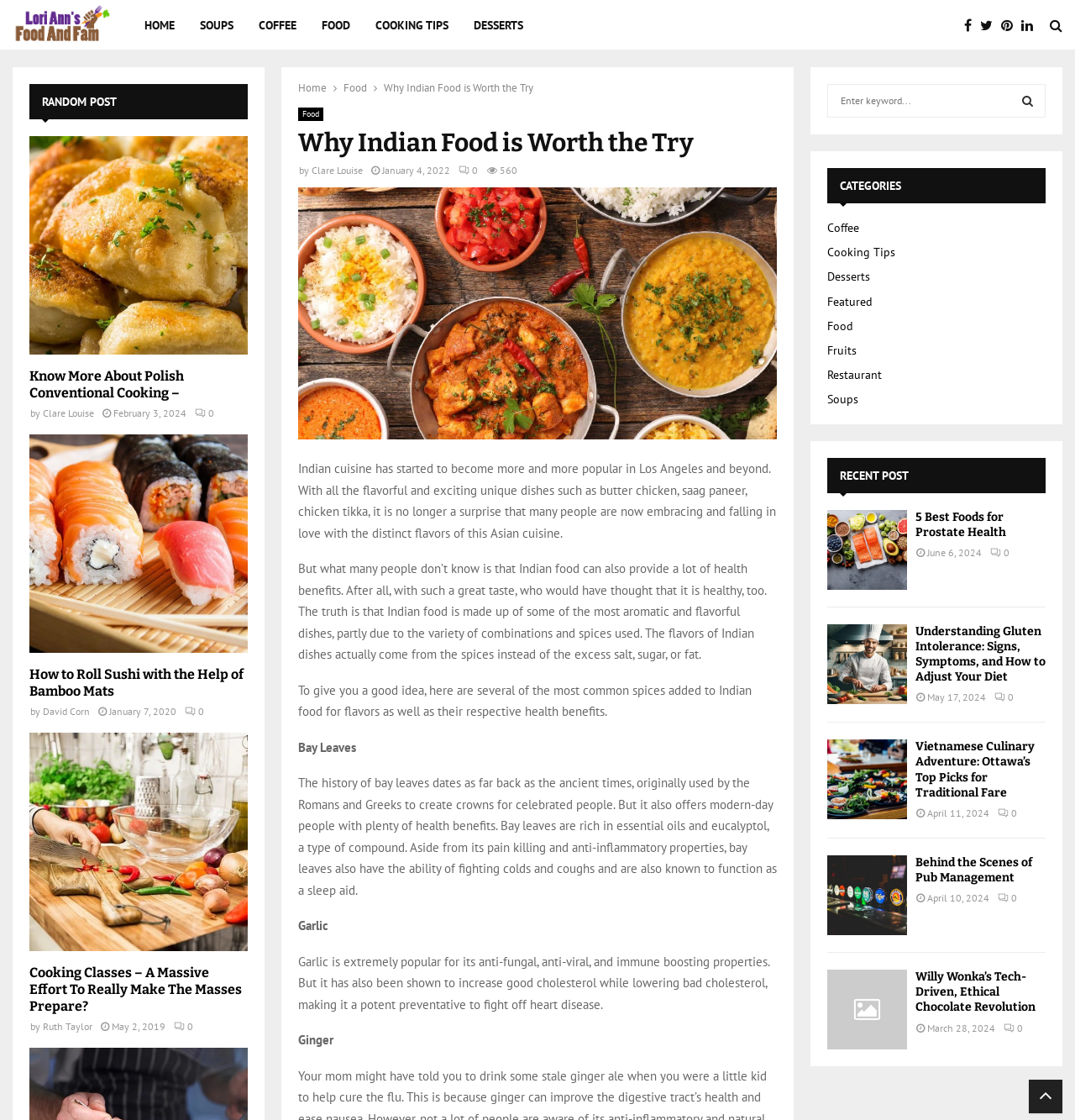Determine the bounding box coordinates of the clickable region to execute the instruction: "Click on the 'FOOD' category". The coordinates should be four float numbers between 0 and 1, denoted as [left, top, right, bottom].

[0.77, 0.284, 0.794, 0.298]